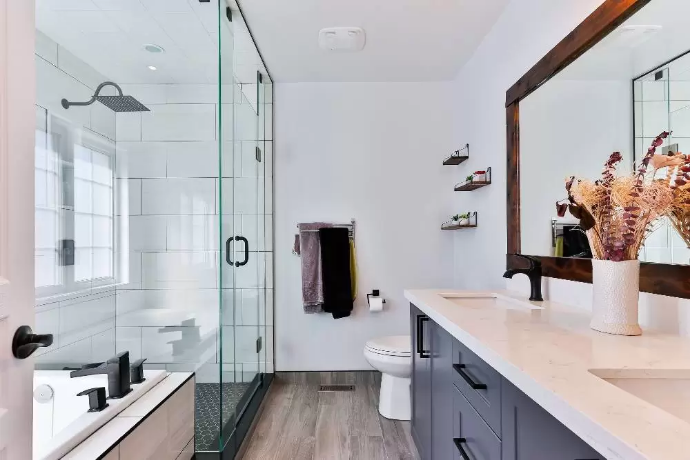Illustrate the image with a detailed caption.

This modern bathroom showcases a stylish and functional design that embodies contemporary aesthetics and comfort. The space features a spacious glass-enclosed shower with sleek black fixtures, accentuating the clean lines of the white tiled walls. A well-designed vanity with a light-colored countertop provides ample space for essentials, while dark cabinetry adds a touch of elegance. 

The bathroom is illuminated by natural light streaming through the windows, enhancing its welcoming ambiance. Thoughtfully placed shelves offer convenient storage for toiletries and decorative items, complemented by a decorative vase filled with dried flowers that adds a touch of warmth. A black towel tucked on a rack and a modern toilet complete the inviting look, making this bathroom not only visually appealing but also a perfect blend of style and practicality. Ideal for homeowners looking for budget-friendly remodeling ideas, it exemplifies how thoughtful design can transform a space into a serene retreat.